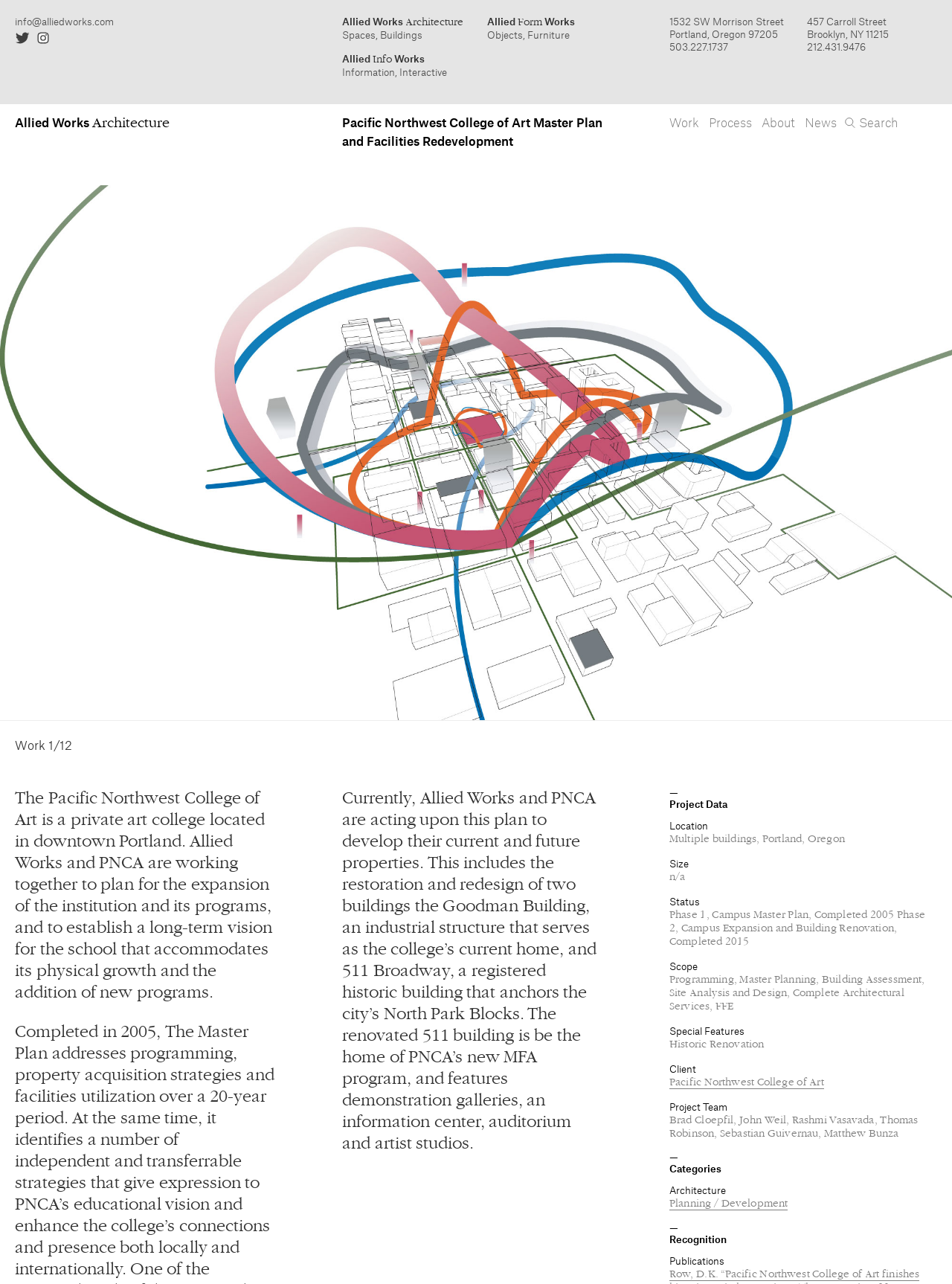Determine the bounding box coordinates of the UI element described below. Use the format (top-left x, top-left y, bottom-right x, bottom-right y) with floating point numbers between 0 and 1: Pacific Northwest College of Art

[0.703, 0.757, 0.865, 0.767]